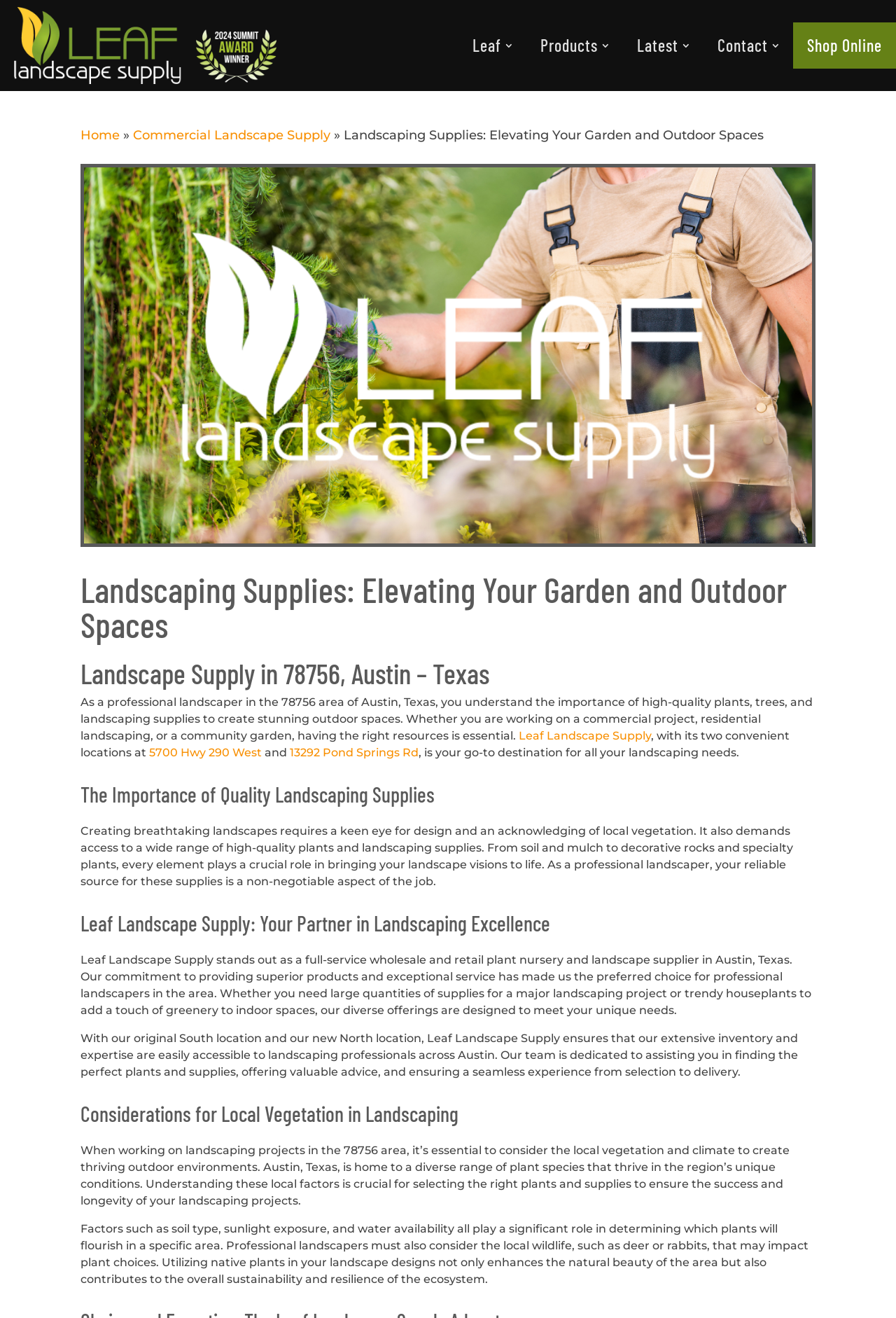How many locations does Leaf Landscape Supply have?
Based on the image, answer the question in a detailed manner.

I found the answer by reading the section 'Leaf Landscape Supply: Your Partner in Landscaping Excellence' which mentions that Leaf Landscape Supply has two locations, the original South location and the new North location, to ensure that their extensive inventory and expertise are easily accessible to landscaping professionals across Austin.